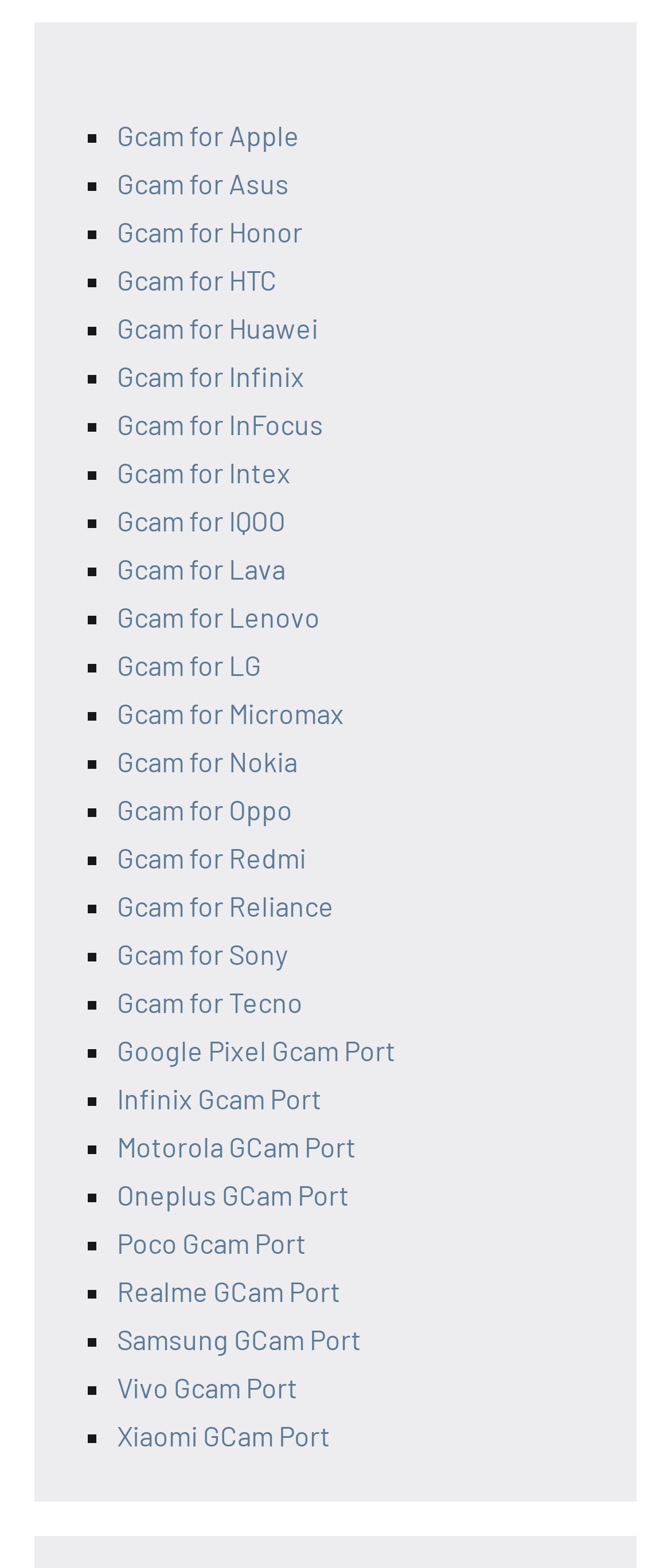Based on the image, please respond to the question with as much detail as possible:
Is there a Gcam port for Samsung?

I looked through the list of links on the webpage and found one that says 'Samsung GCam Port', so the answer is yes.